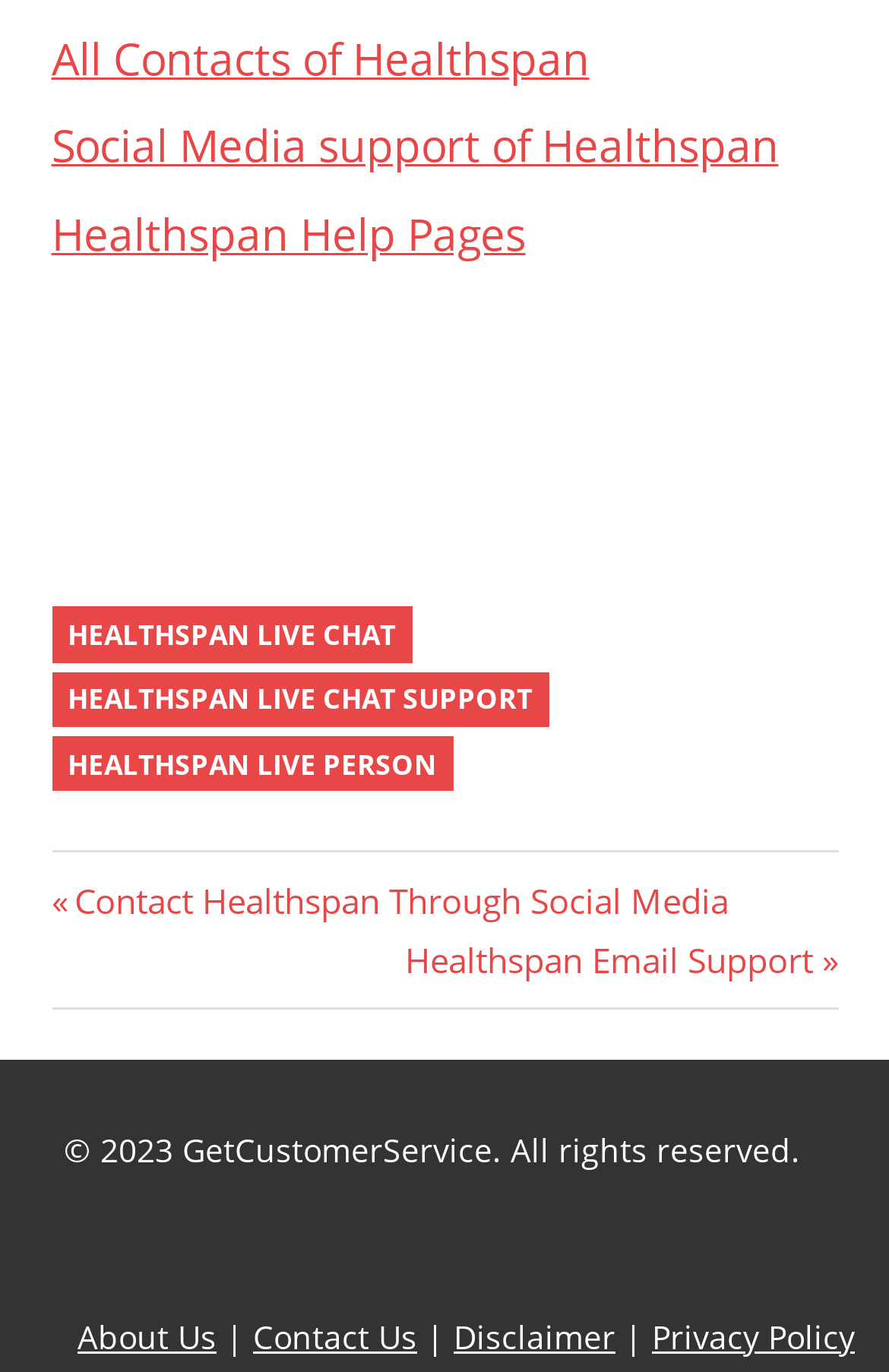What is the copyright year?
Respond to the question with a well-detailed and thorough answer.

I looked at the bottom of the page and found the copyright information, which states '© 2023 GetCustomerService. All rights reserved'.